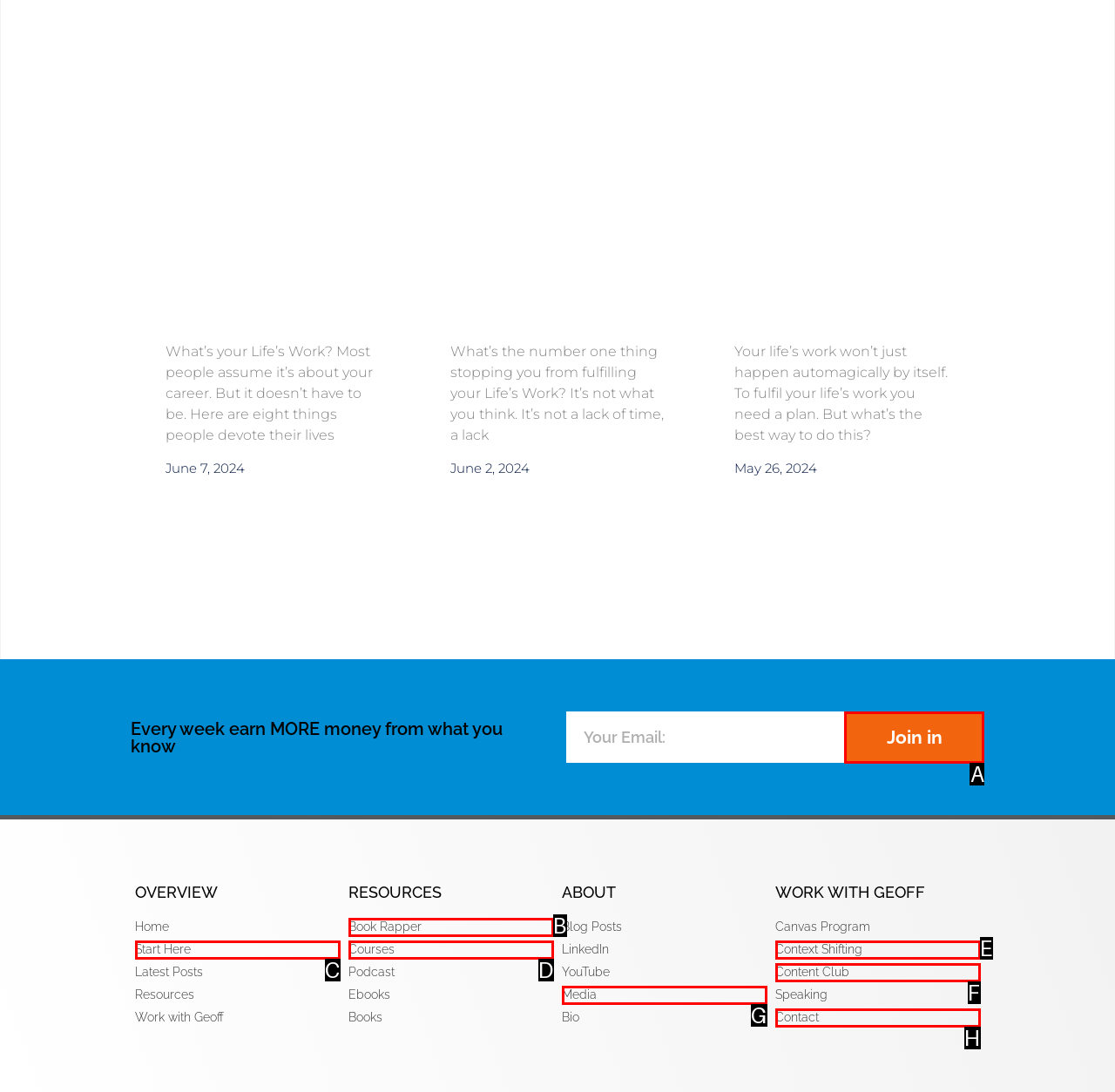Identify the UI element that corresponds to this description: Media
Respond with the letter of the correct option.

G